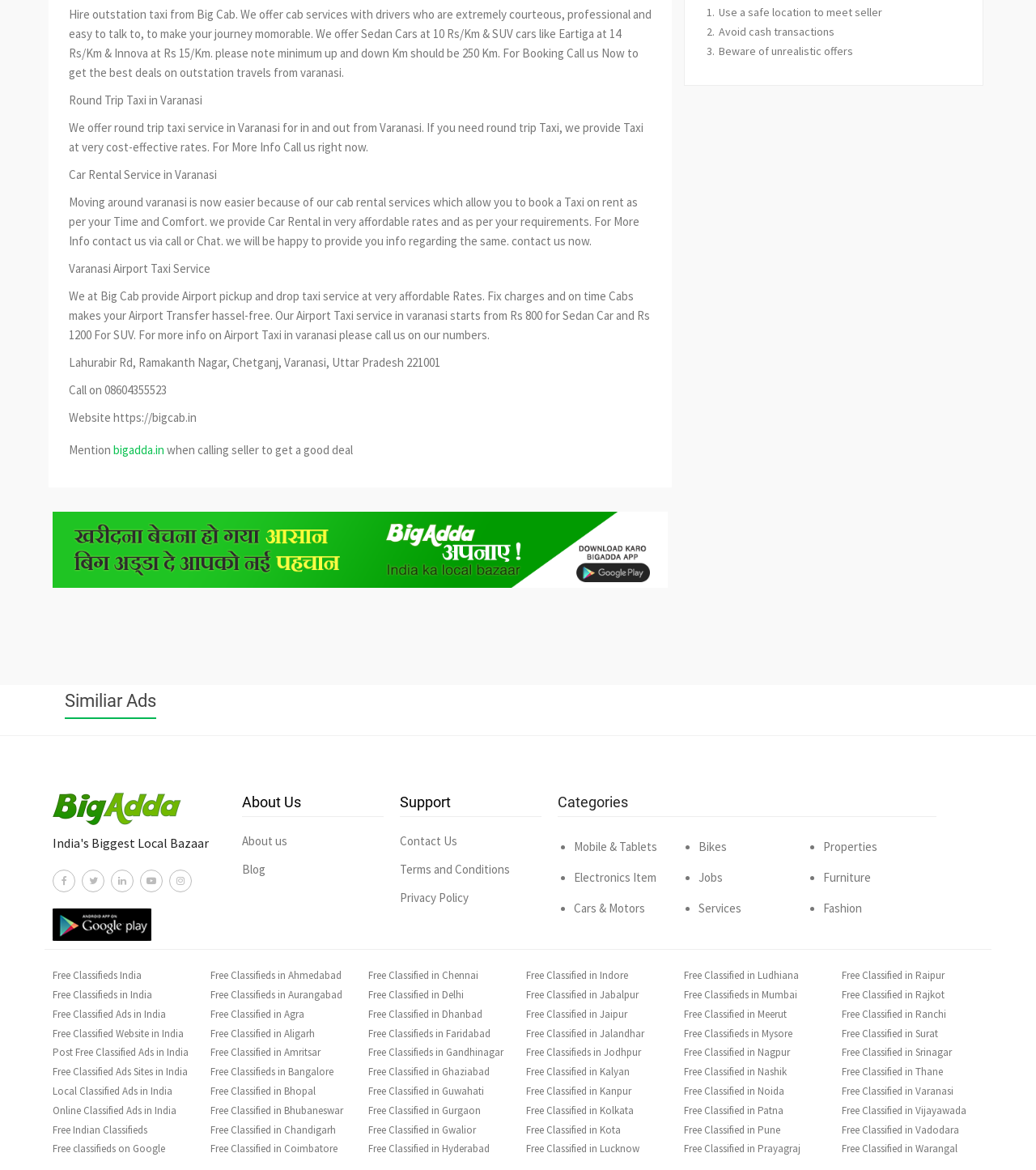Provide the bounding box coordinates for the area that should be clicked to complete the instruction: "Call the phone number".

[0.066, 0.326, 0.161, 0.34]